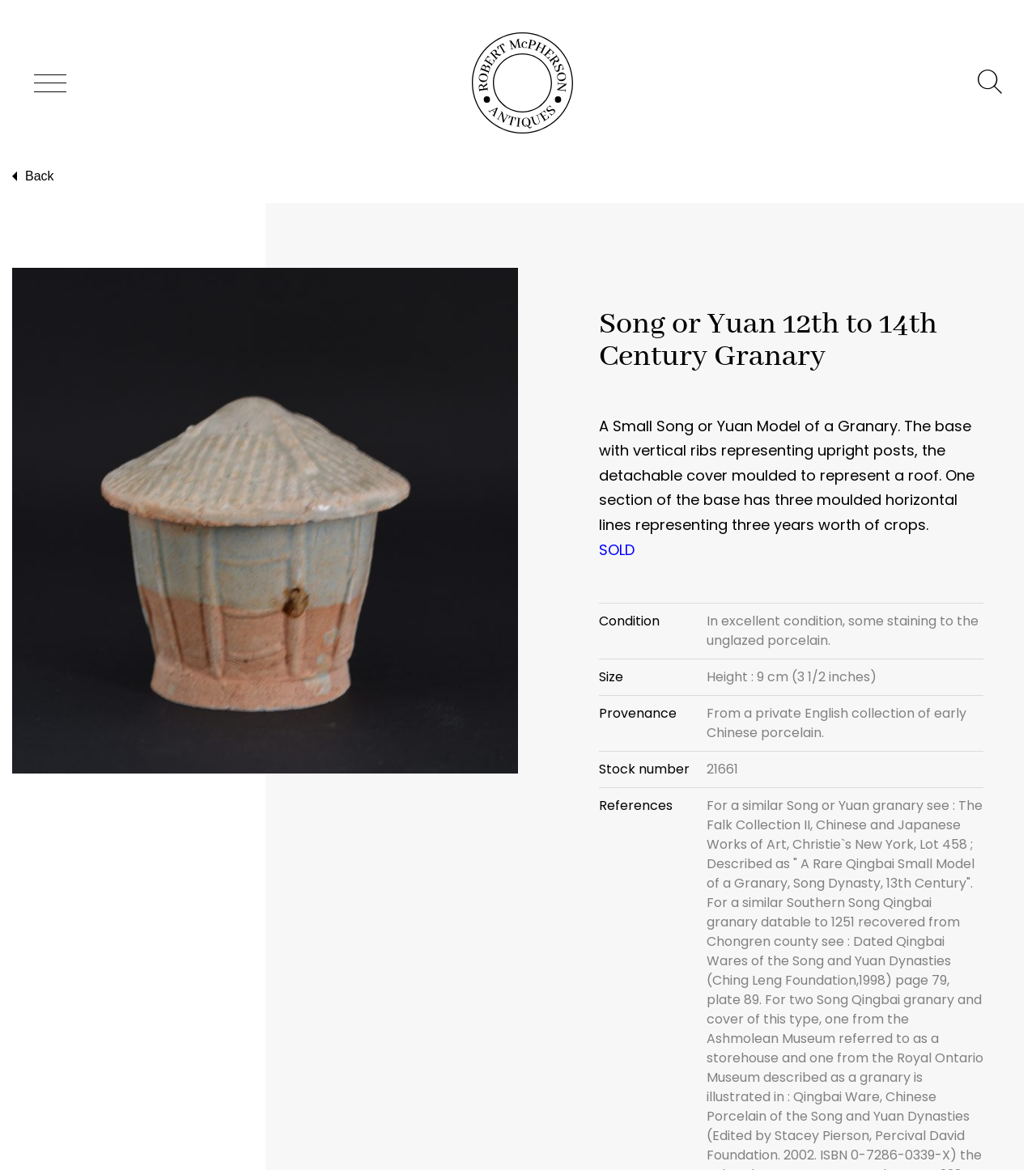Illustrate the webpage with a detailed description.

This webpage is about a Song or Yuan 12th to 14th Century Granary model, specifically a small antique item sold by Robert McPherson Antiques. At the top left, there is a "Back" button. On the top right, there is a generic icon. Below the icon, the title "Song or Yuan 12th to 14th Century Granary" is prominently displayed. 

Under the title, there is a product description section. It starts with a brief summary of the item, which is a small Song or Yuan model of a granary with a detachable cover and vertical ribs representing upright posts. The description also mentions that one section of the base has three moulded horizontal lines representing three years' worth of crops. 

Below the summary, the word "SOLD" is displayed, indicating that the item is no longer available. The product description section also includes a list of details about the item, including its condition, size, provenance, and stock number. The condition is described as excellent, with some staining to the unglazed porcelain. The size is specified as 9 cm (3 1/2 inches) in height. The provenance is from a private English collection of early Chinese porcelain, and the stock number is 21661.